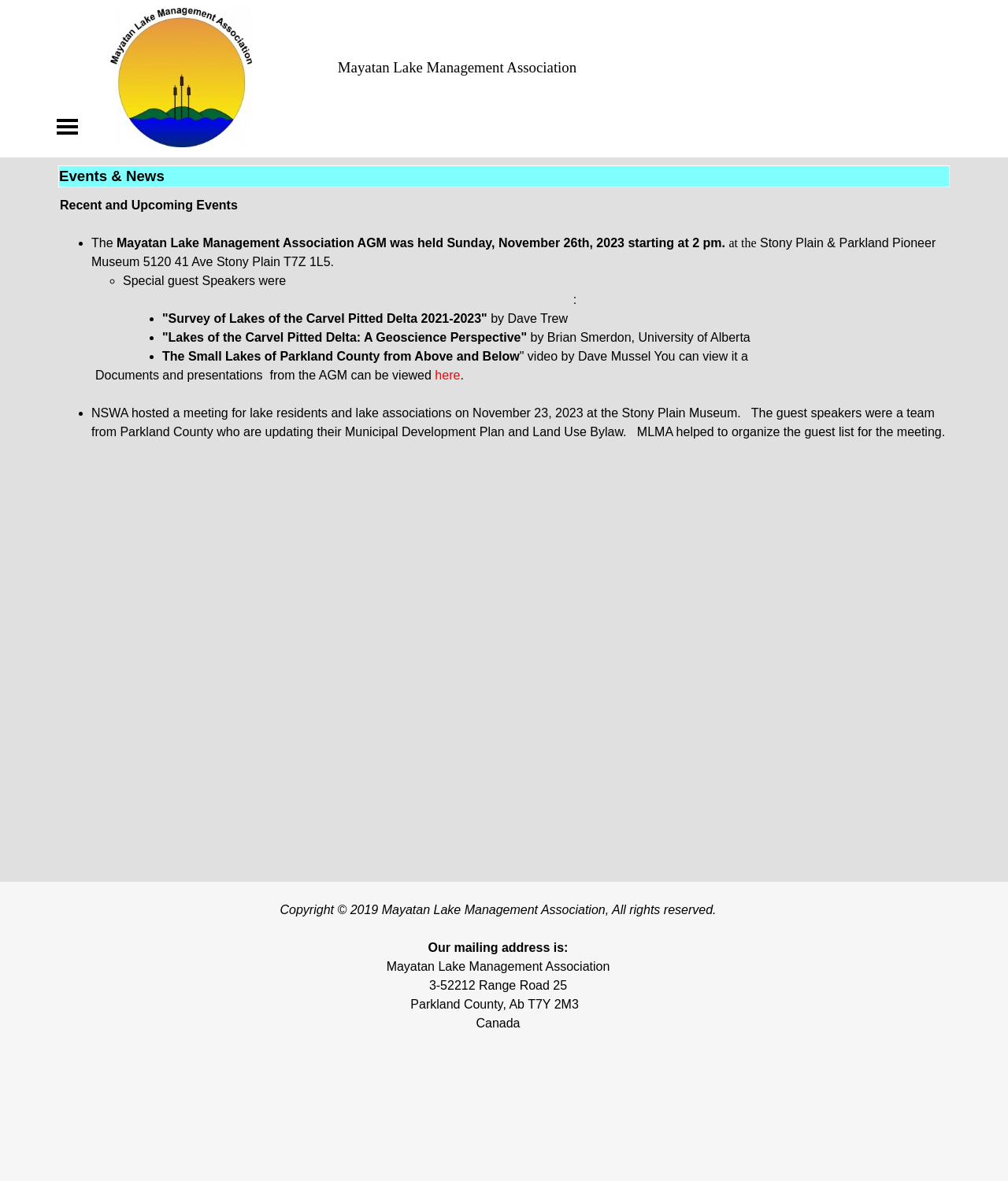Describe the webpage in detail, including text, images, and layout.

The webpage is about the Mayatan Lake Management Association (MLMA) and features events and news related to the organization. At the top of the page, there is a header with the title "Events & News" and a subheading "Mayatan Lake Management Association". 

Below the header, there is a section with the title "Recent and Upcoming Events". This section contains a list of events, including the MLMA AGM (Annual General Meeting) held on Sunday, November 26th, 2023, at the Stony Plain & Parkland Pioneer Museum. The event featured special guest speakers, and the webpage provides details about their presentations, including "Survey of Lakes of the Carvel Pitted Delta 2021-2023" by Dave Trew, "Lakes of the Carvel Pitted Delta: A Geoscience Perspective" by Brian Smerdon, and "The Small Lakes of Parkland County from Above and Below" video by Dave Mussel. 

The webpage also mentions that documents and presentations from the AGM can be viewed by clicking on a link. Additionally, there is a section about a meeting hosted by NSWA (North Saskatchewan Watershed Alliance) for lake residents and lake associations, which was held on November 23, 2023, at the Stony Plain Museum. 

At the bottom of the page, there is a copyright notice and contact information for the MLMA, including their mailing address.